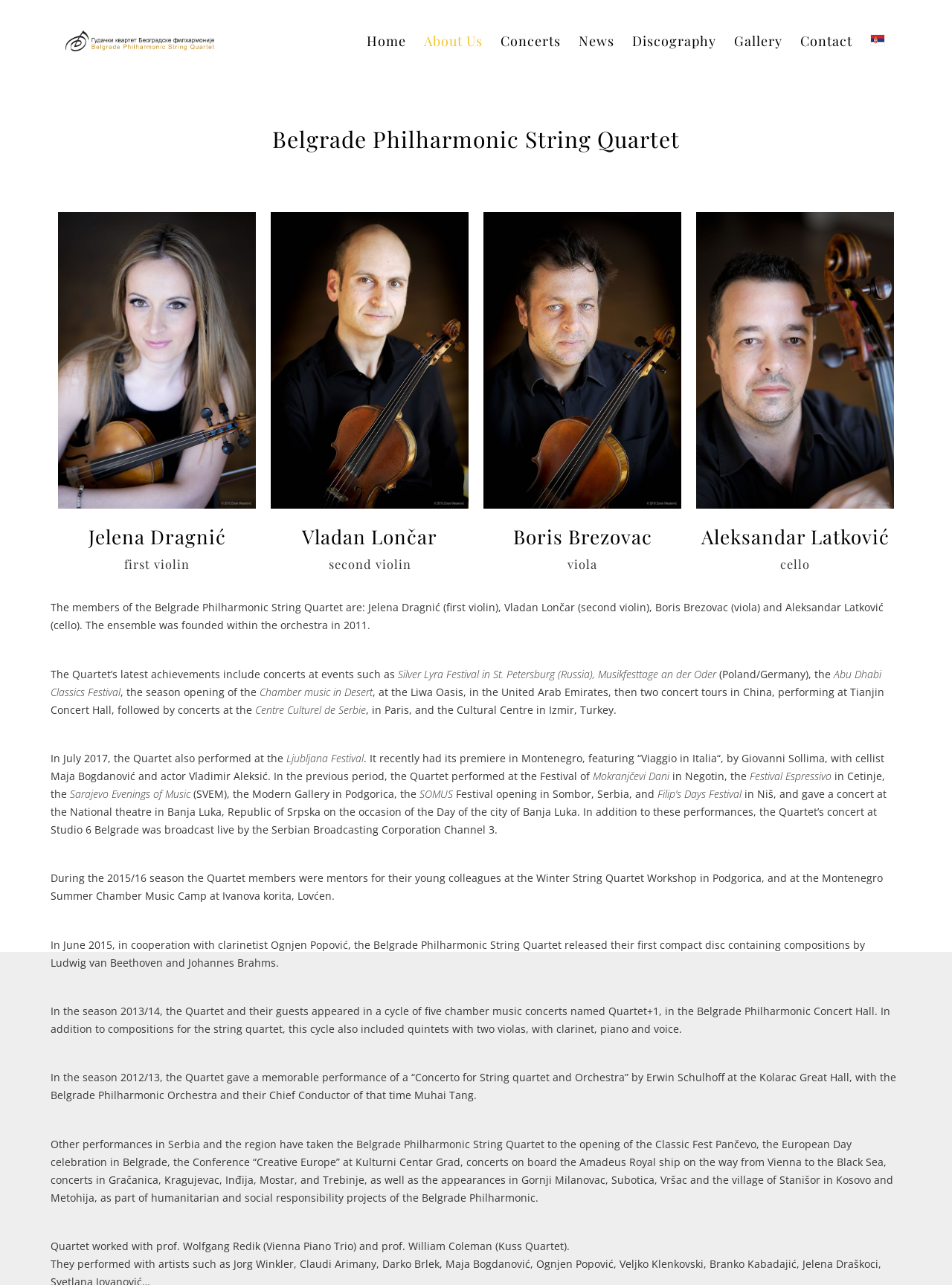Explain the features and main sections of the webpage comprehensively.

The webpage is about the Belgrade Philharmonic String Quartet, a musical ensemble founded by four musicians: Jelena Dragnić, Vladan Lončar, Boris Brezovac, and Aleksandar Latković. 

At the top of the page, there is a navigation menu with links to different sections, including "Home", "About Us", "Concerts", "News", "Discography", "Gallery", and "Contact". 

Below the navigation menu, there is a heading that reads "Belgrade Philharmonic String Quartet". 

The page then introduces the four musicians, each with their own section, including a heading with their name, a link to their profile, and a description of their role in the quartet (first violin, second violin, viola, and cello). 

There are also four images, one for each musician, placed alongside their respective sections. 

The main content of the page is a long text that describes the quartet's achievements, including their performances at various festivals and concerts, their collaborations with other musicians, and their humanitarian projects. The text is divided into several paragraphs, each describing a specific period or event in the quartet's history. 

At the bottom of the page, there is a small icon, possibly a social media link.